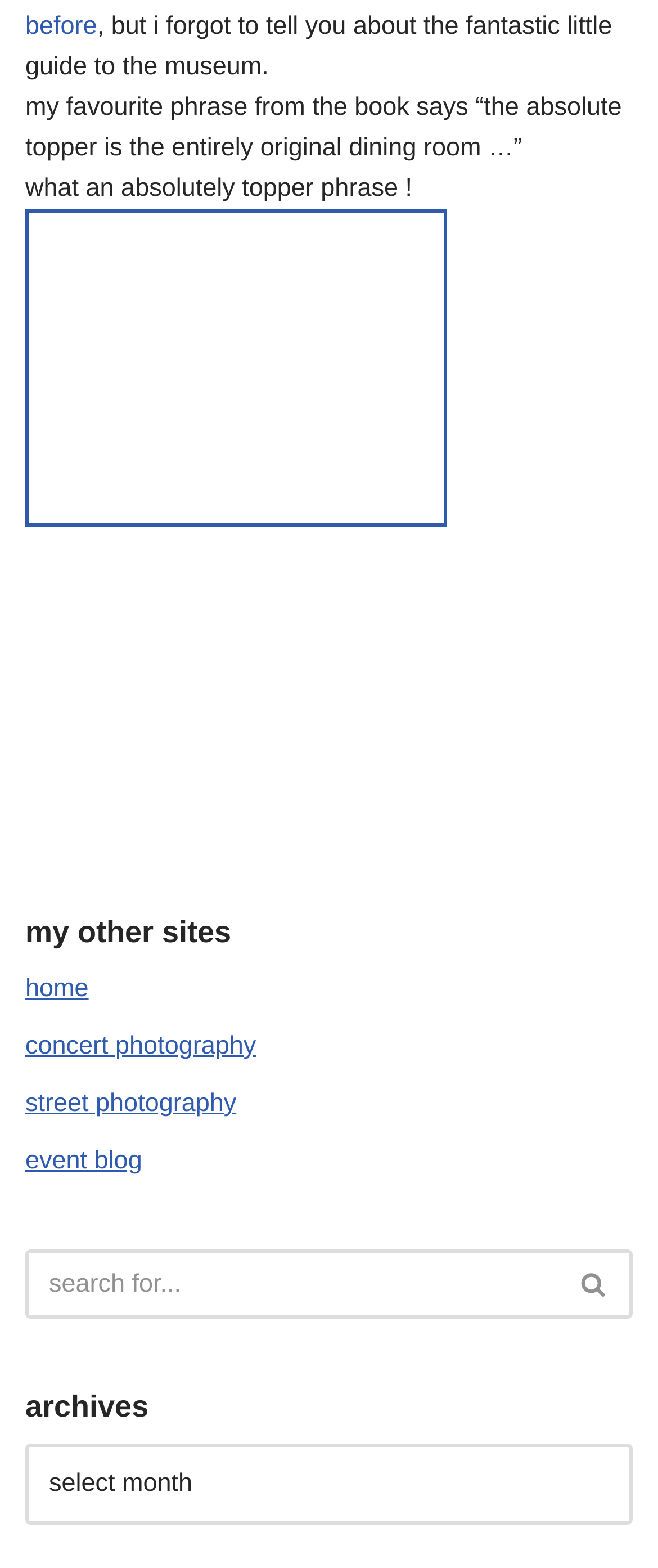What are the categories of photography listed?
Using the image provided, answer with just one word or phrase.

concert, street, event